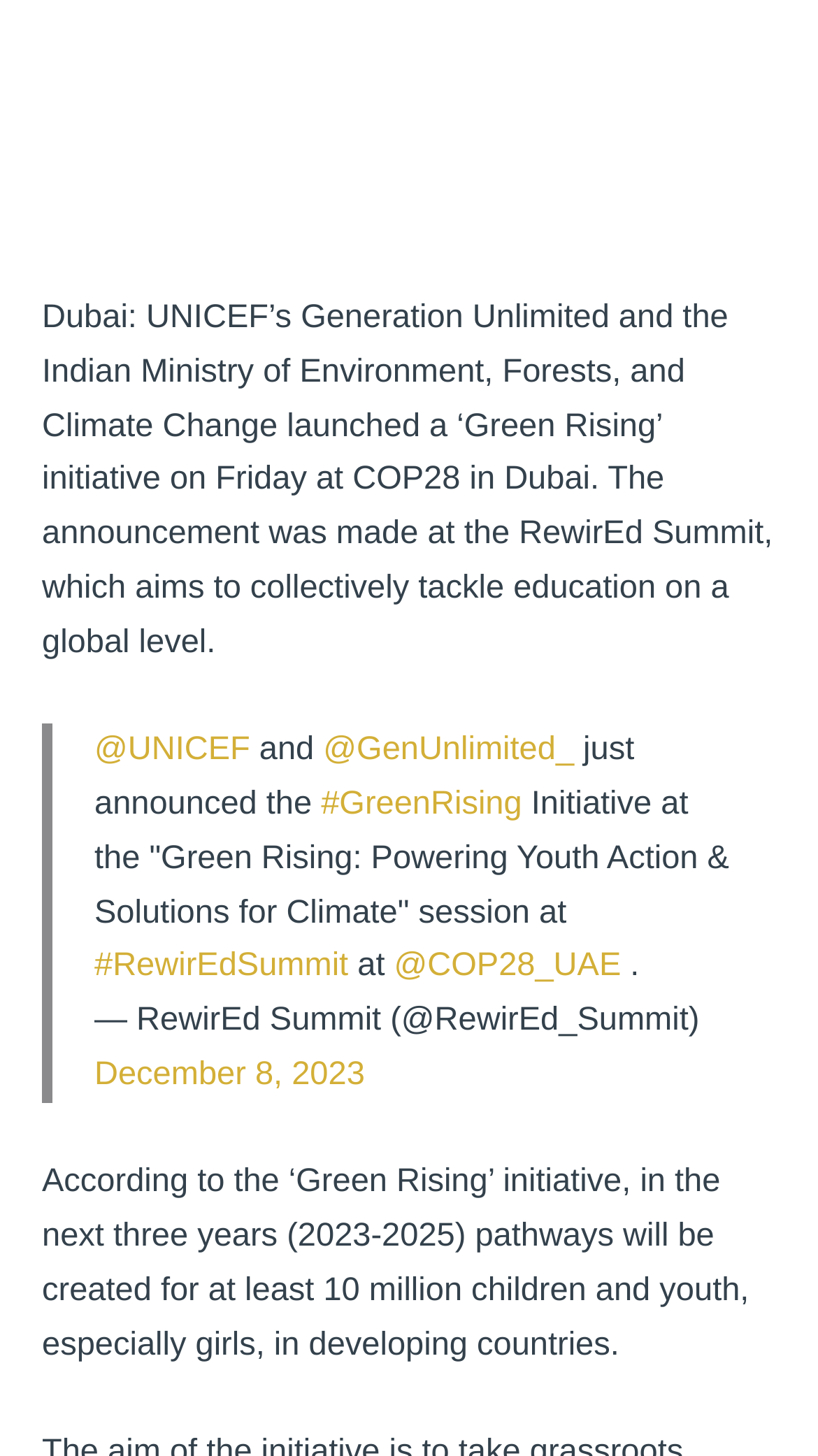Provide a brief response to the question using a single word or phrase: 
What is the name of the initiative launched at COP28?

Green Rising